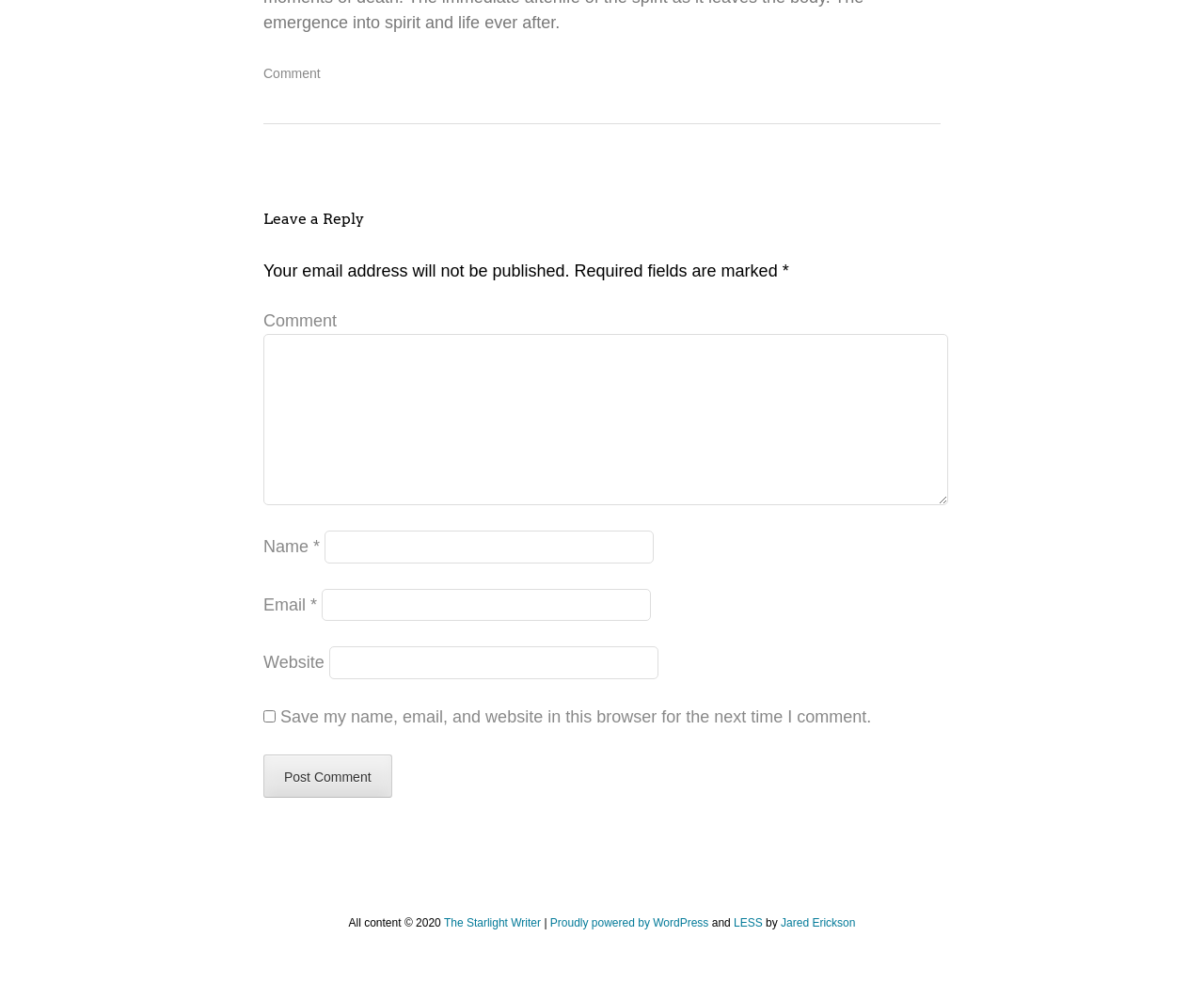Pinpoint the bounding box coordinates of the area that should be clicked to complete the following instruction: "Enter your name". The coordinates must be given as four float numbers between 0 and 1, i.e., [left, top, right, bottom].

[0.27, 0.531, 0.543, 0.563]